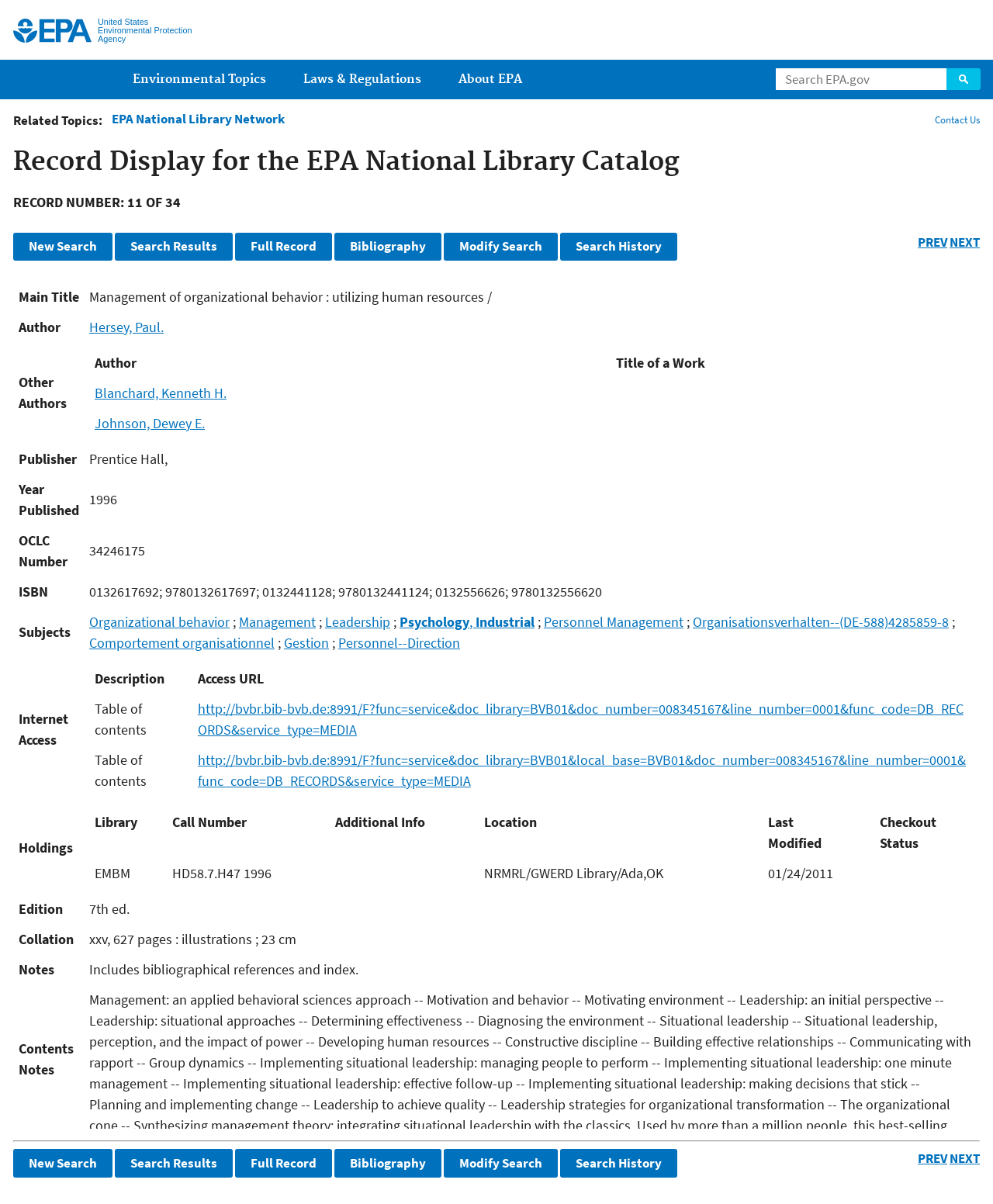Kindly determine the bounding box coordinates for the clickable area to achieve the given instruction: "View EPA National Library Network".

[0.112, 0.093, 0.286, 0.104]